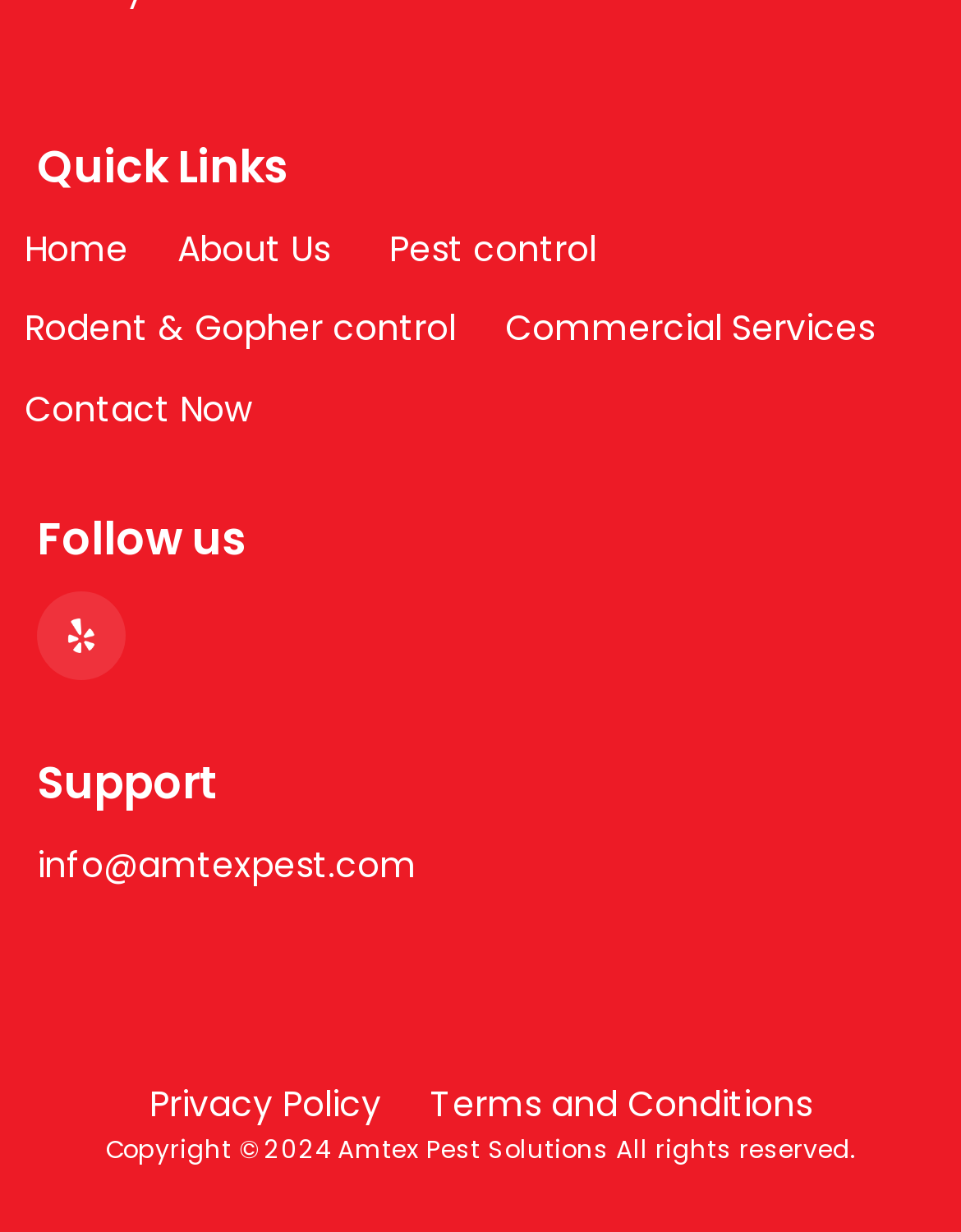Find the bounding box coordinates of the clickable area required to complete the following action: "Go to Home page".

[0.026, 0.18, 0.133, 0.224]